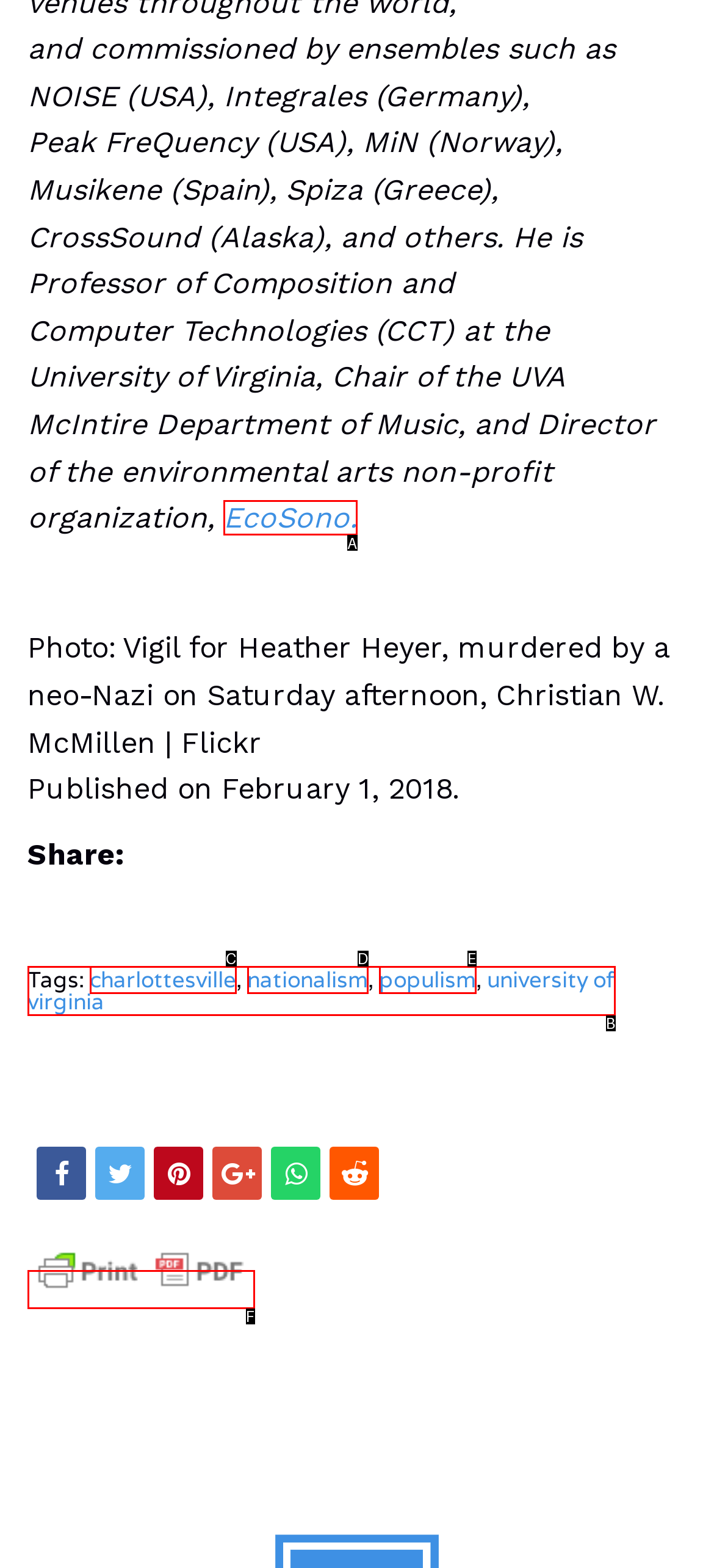Which option aligns with the description: title="Printer Friendly, PDF & Email"? Respond by selecting the correct letter.

F